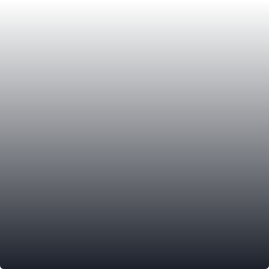Give an in-depth summary of the scene depicted in the image.

The image showcases a beautifully designed visual element, which appears to be a gradient transition from a light to a dark shade, creating a smooth and aesthetically pleasing background. This subtle design choice is often used to convey a sense of calm and sophistication, enhancing the overall ambience of a webpage. Positioned within the broader context of a gallery dedicated to the Taranga Safari Lodge, this image serves to complement the luxurious imagery typically associated with upscale safari accommodations, inviting viewers to explore more about the lodge and its offerings.